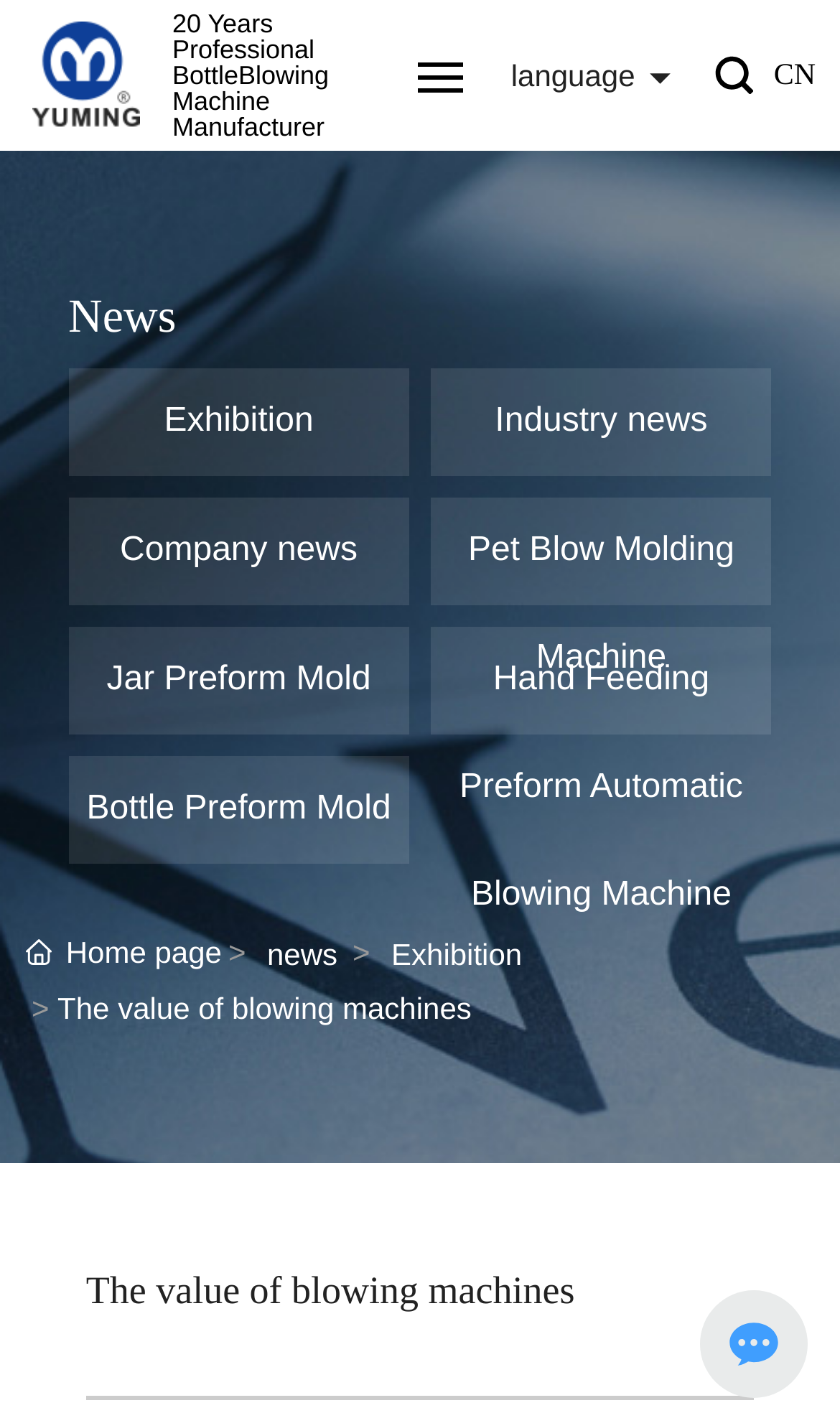With reference to the image, please provide a detailed answer to the following question: What language options are available on the webpage?

The language options available on the webpage are indicated by the link 'CN' and the image next to it, suggesting that the webpage is available in Chinese.